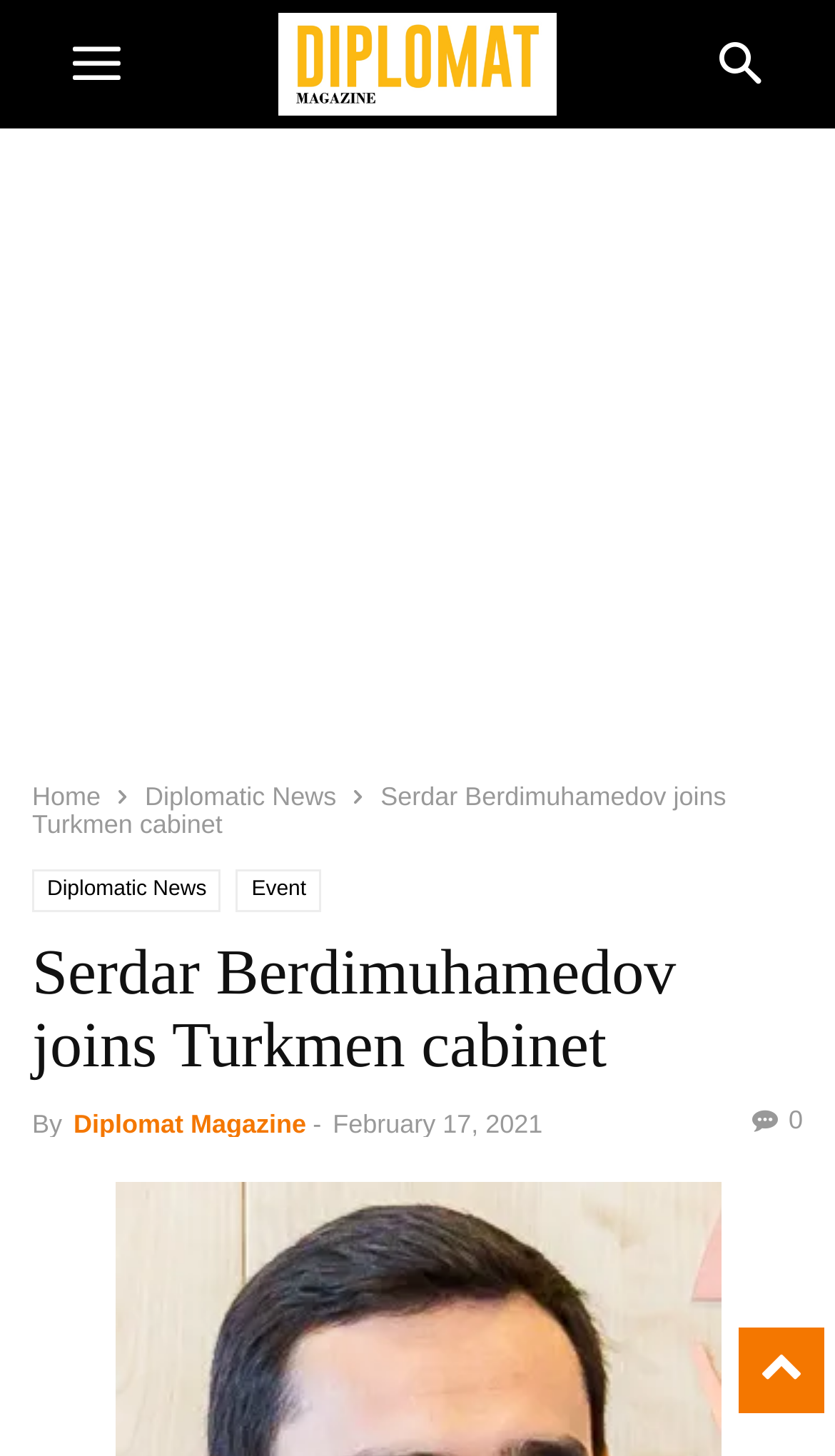Determine the bounding box coordinates in the format (top-left x, top-left y, bottom-right x, bottom-right y). Ensure all values are floating point numbers between 0 and 1. Identify the bounding box of the UI element described by: Office Cleaning Gold Coast

None